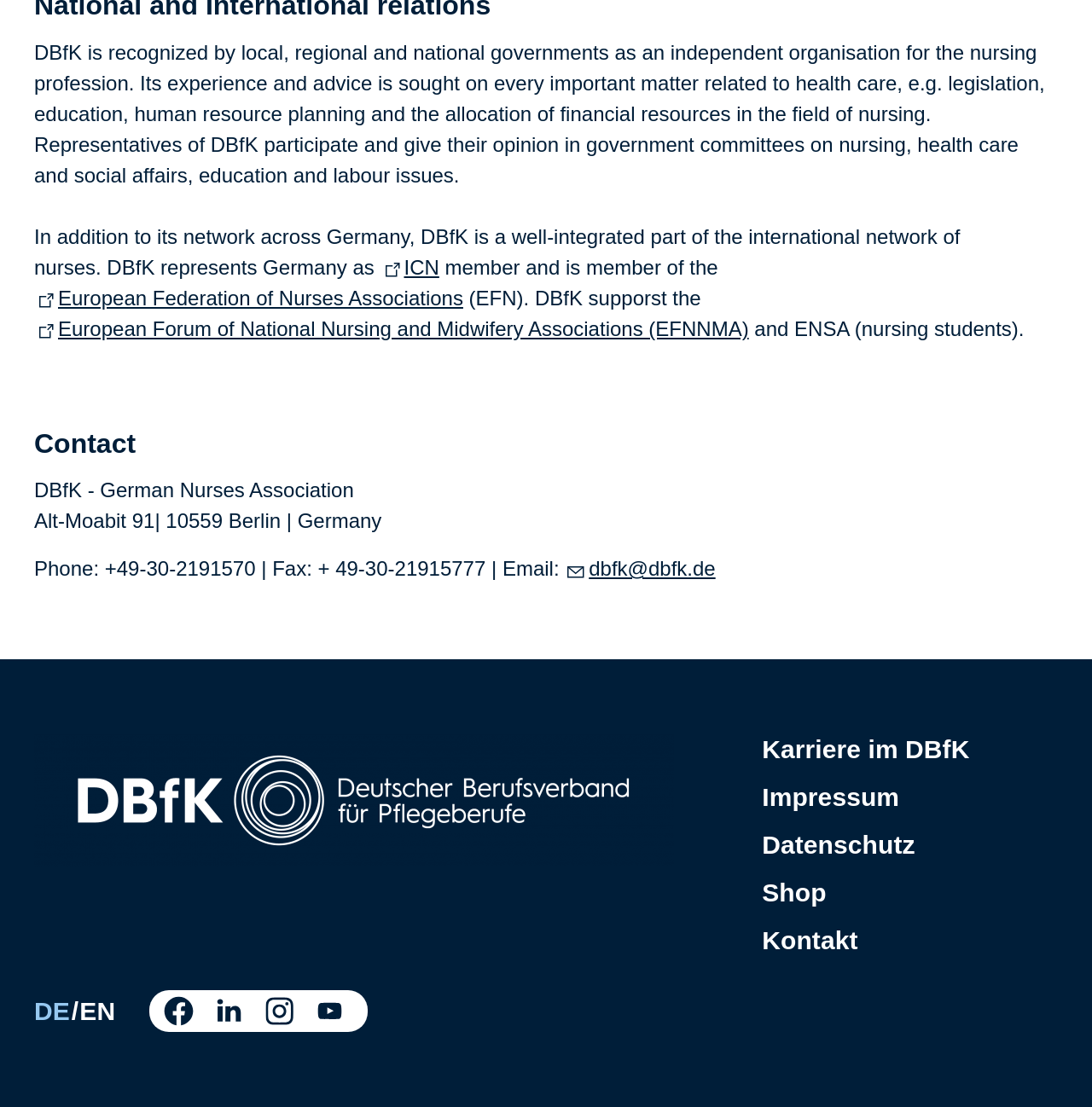Find the bounding box coordinates of the area to click in order to follow the instruction: "Send an email to dbfk@dbfk.de".

[0.517, 0.5, 0.655, 0.528]